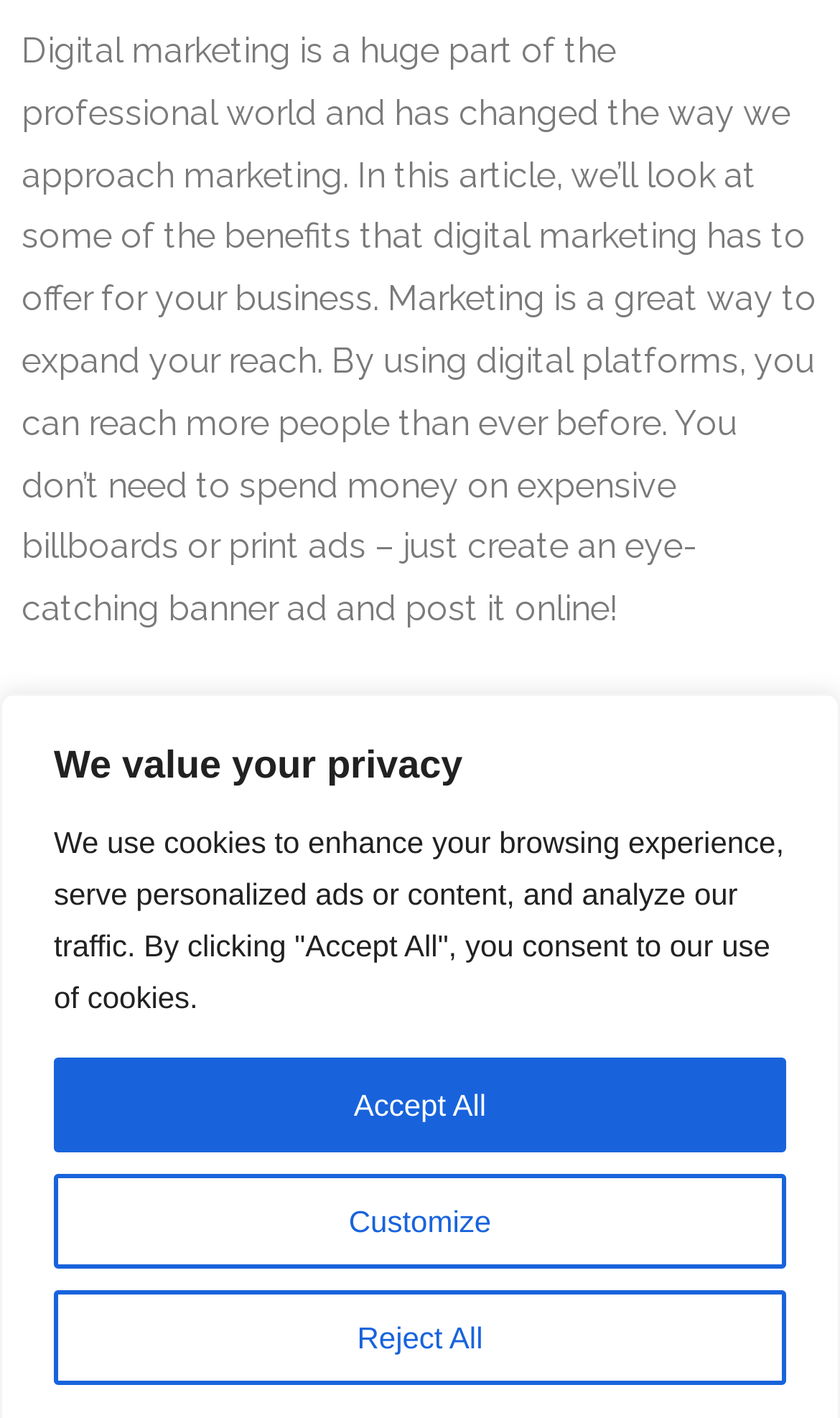Find the bounding box coordinates for the UI element whose description is: "Reject All". The coordinates should be four float numbers between 0 and 1, in the format [left, top, right, bottom].

[0.064, 0.91, 0.936, 0.977]